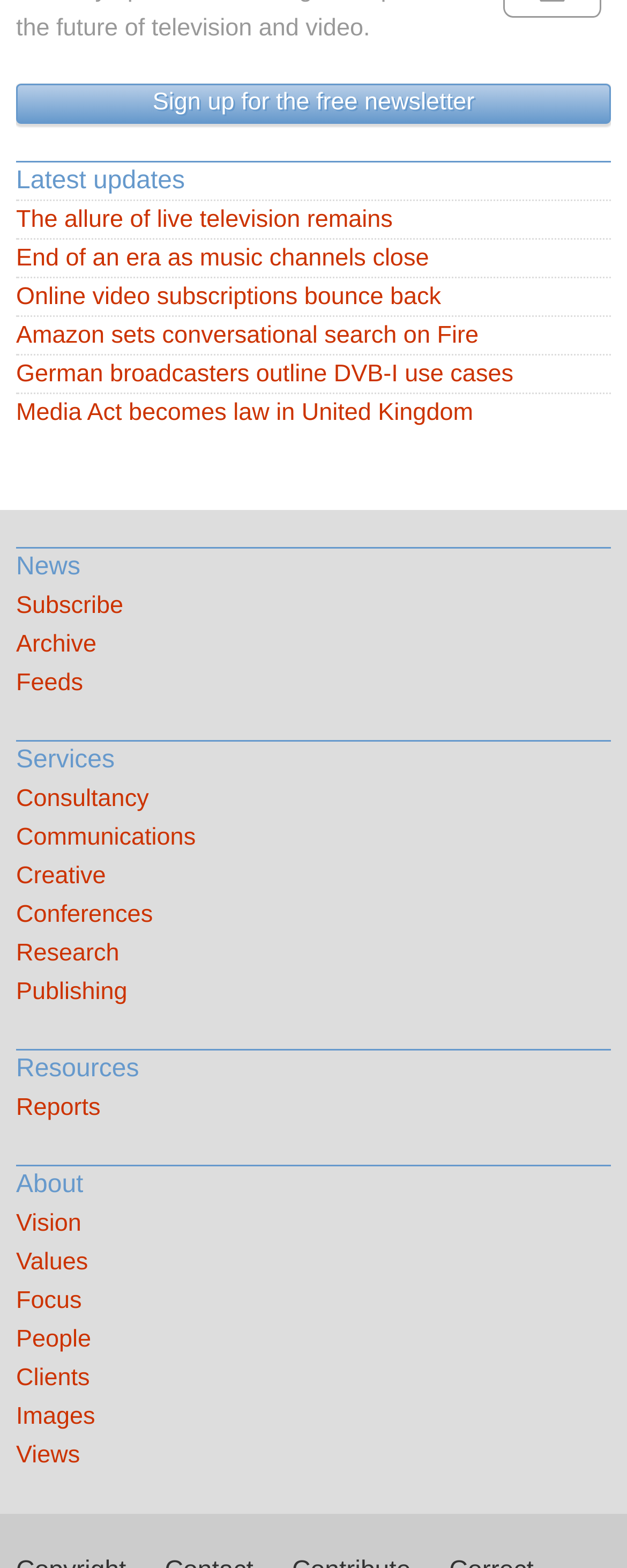Determine the bounding box coordinates of the section to be clicked to follow the instruction: "Subscribe to the newsletter". The coordinates should be given as four float numbers between 0 and 1, formatted as [left, top, right, bottom].

[0.026, 0.374, 0.974, 0.399]